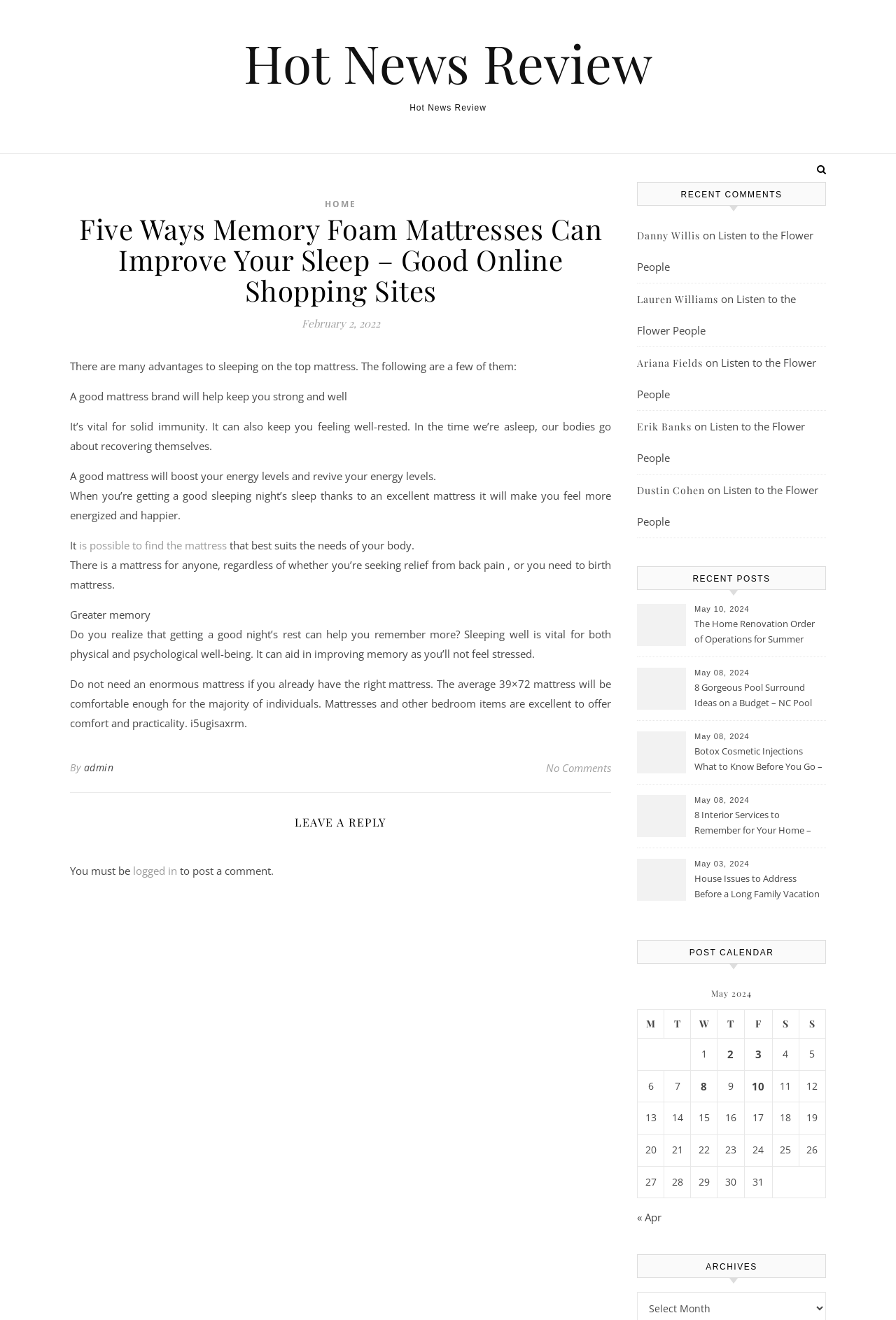Identify the coordinates of the bounding box for the element that must be clicked to accomplish the instruction: "follow the link 'is possible to find the mattress'".

[0.088, 0.408, 0.253, 0.418]